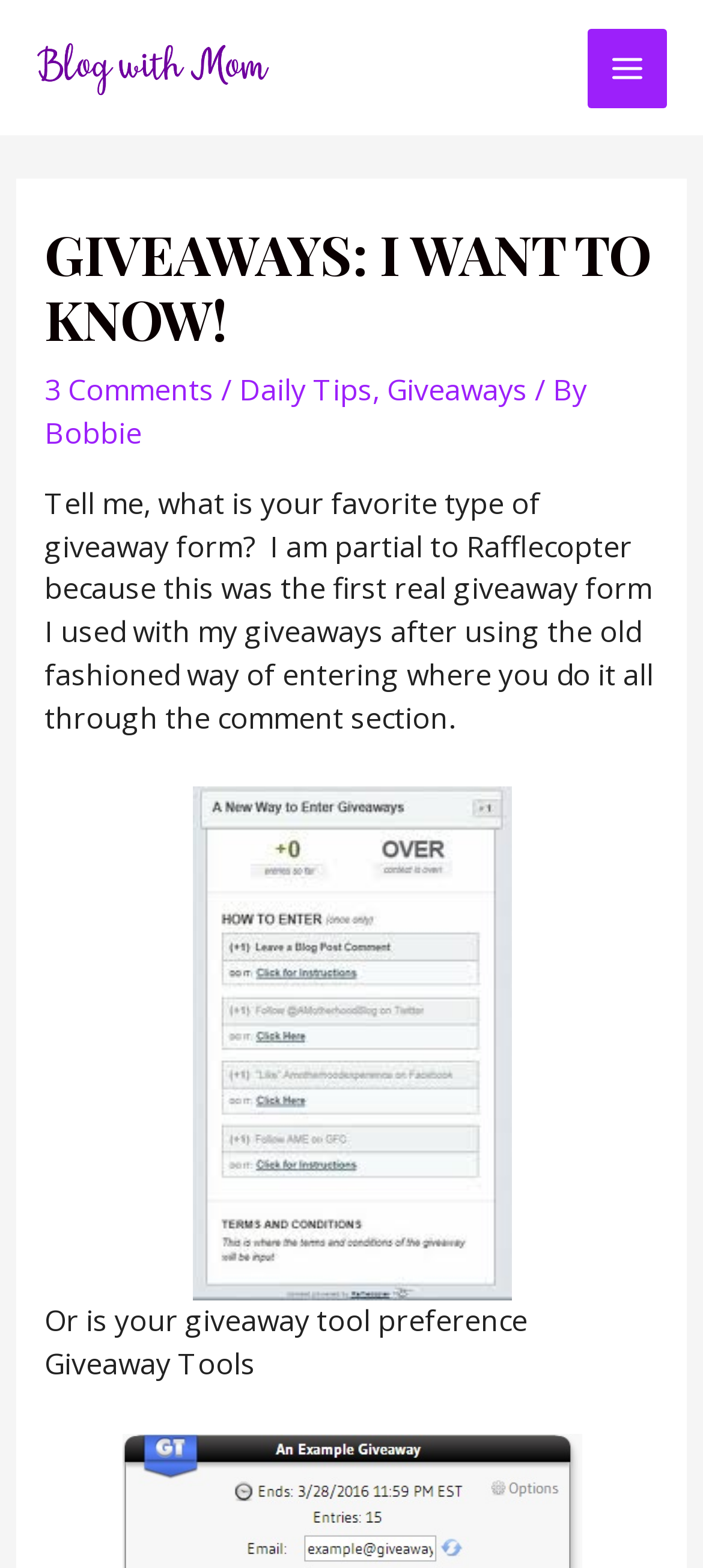Using the format (top-left x, top-left y, bottom-right x, bottom-right y), provide the bounding box coordinates for the described UI element. All values should be floating point numbers between 0 and 1: alt="Blog With Mom"

[0.051, 0.029, 0.385, 0.054]